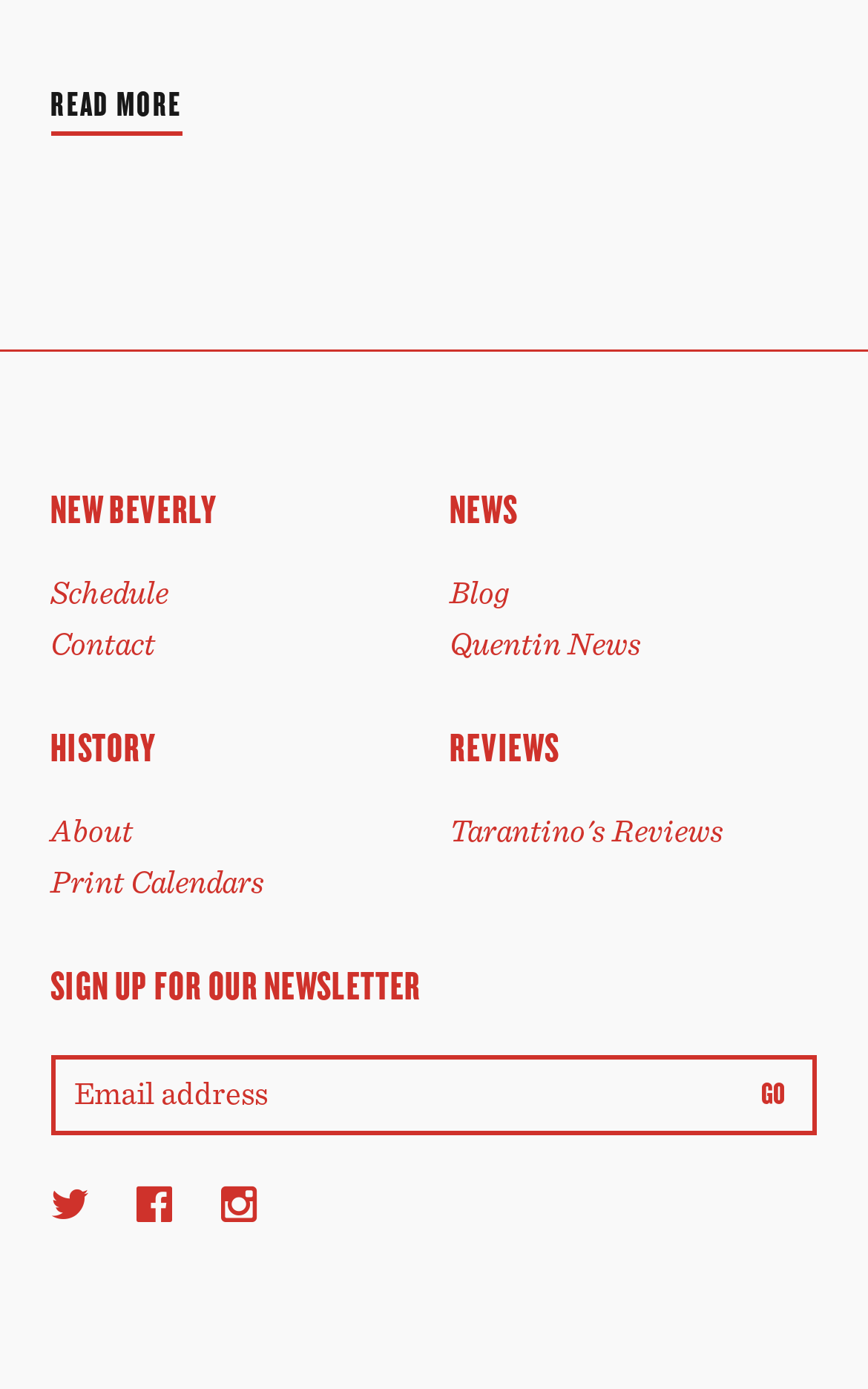What is the function of the 'GO' button?
Please describe in detail the information shown in the image to answer the question.

The 'GO' button is likely used to submit the newsletter signup form, as it is located next to the textbox and is a common button label for submitting forms.